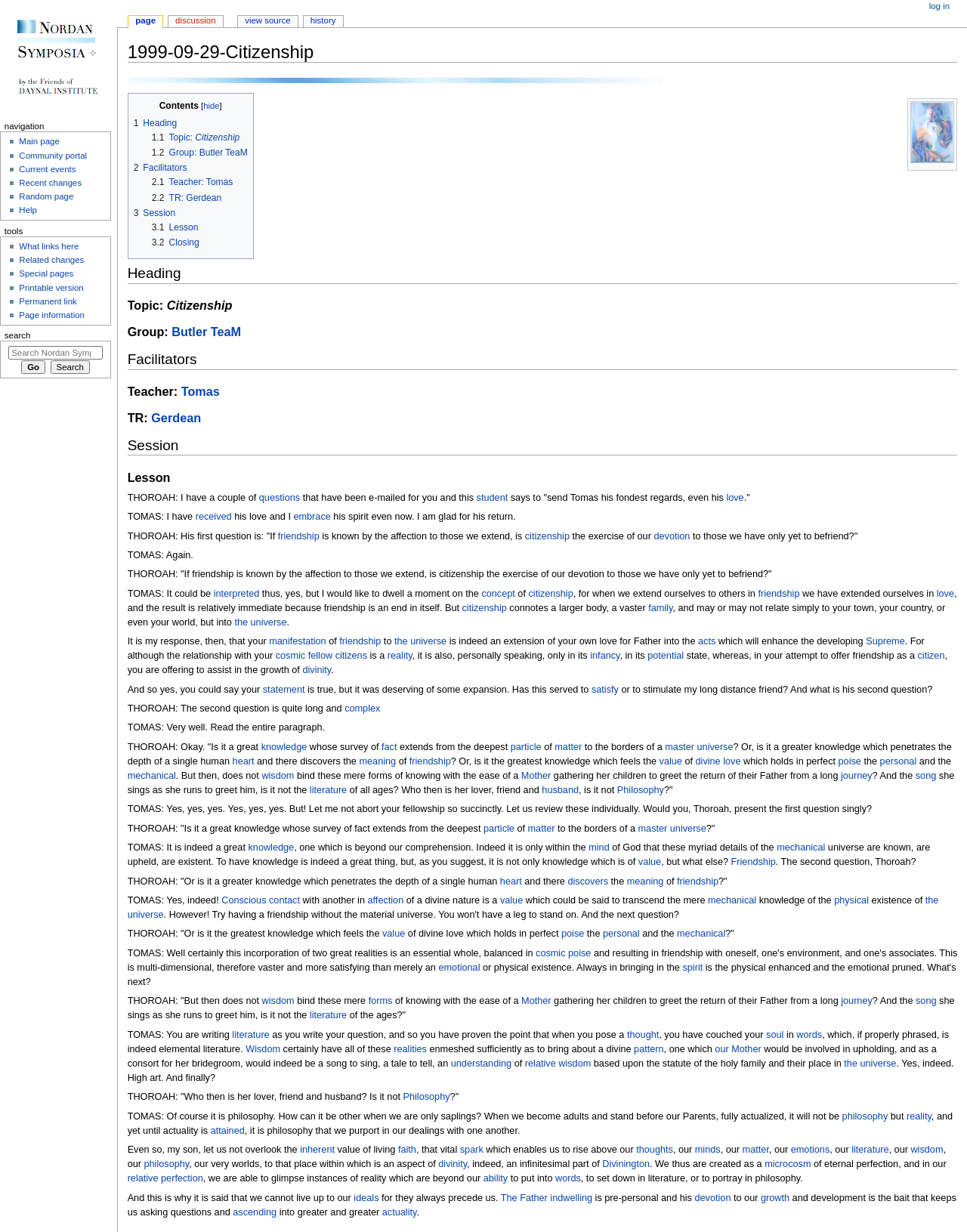What is the topic of the discussion?
Please give a detailed and thorough answer to the question, covering all relevant points.

The topic of the discussion can be inferred from the headings and subheadings on the webpage, which mention 'Topic: Citizenship', 'Group: Butler TeaM', 'Facilitators', 'Session', and 'Lesson'. The conversation between THOROAH and TOMAS also revolves around the concept of citizenship.